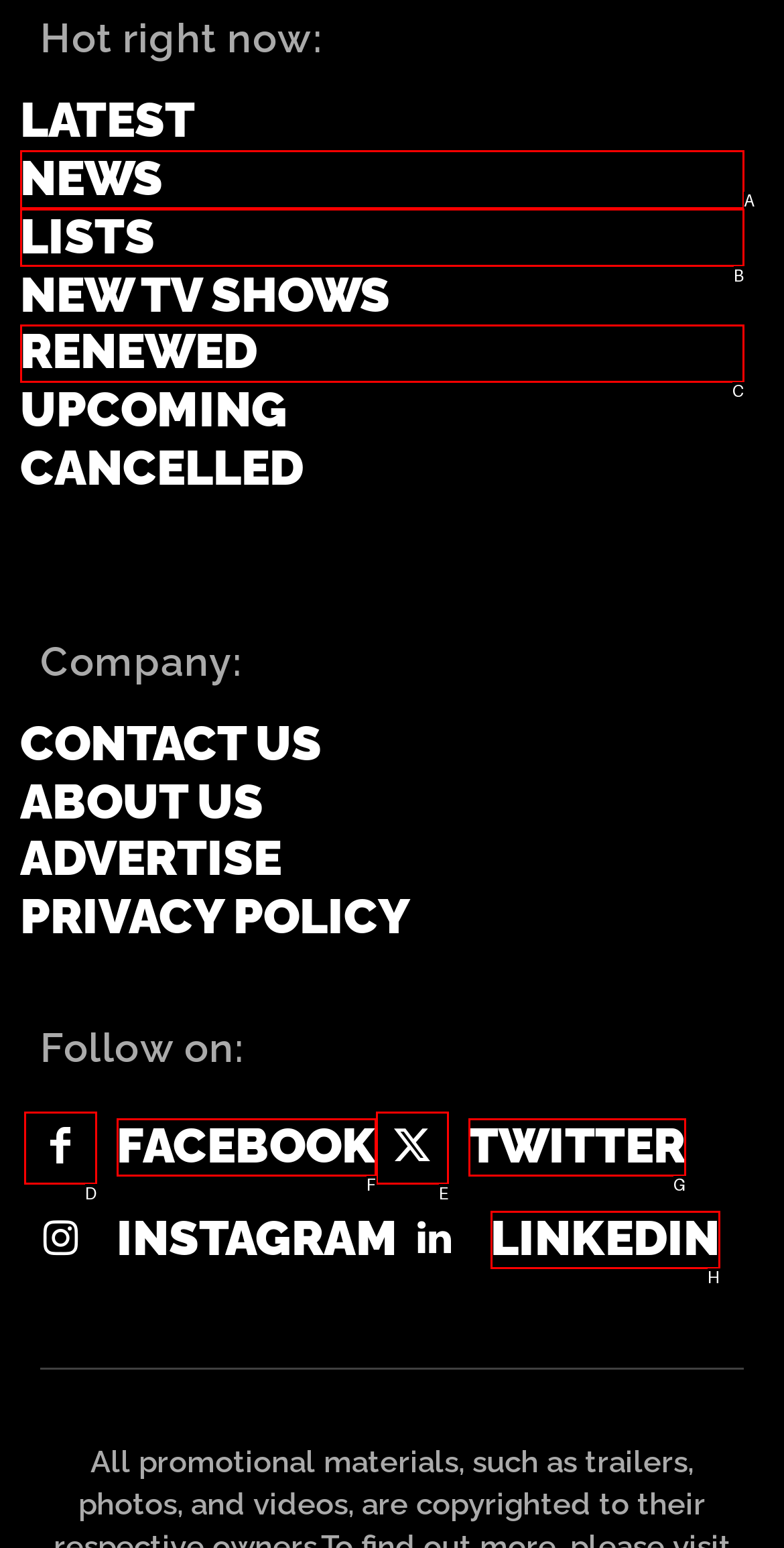Please determine which option aligns with the description: Linkedin. Respond with the option’s letter directly from the available choices.

H